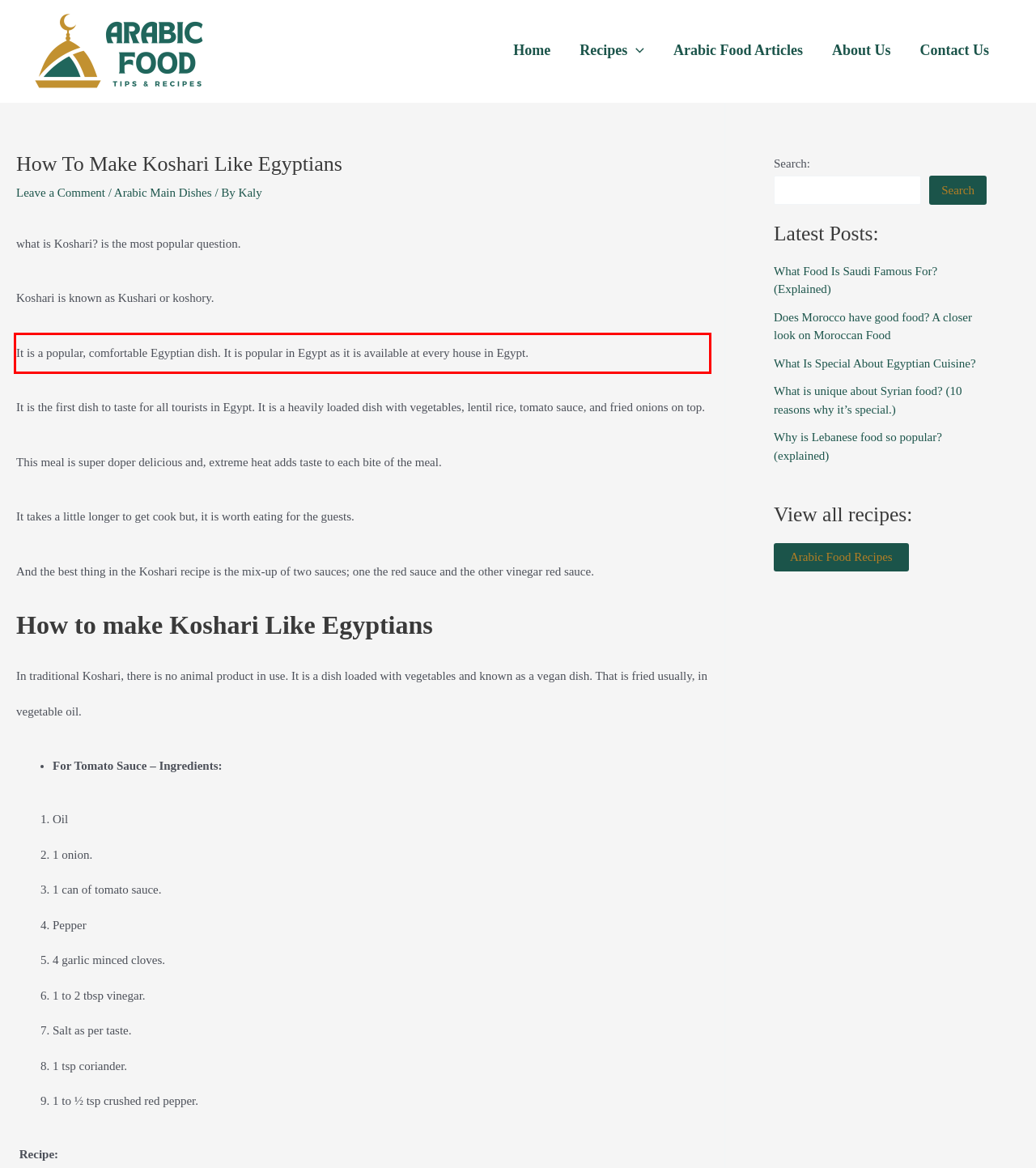Given the screenshot of a webpage, identify the red rectangle bounding box and recognize the text content inside it, generating the extracted text.

It is a popular, comfortable Egyptian dish. It is popular in Egypt as it is available at every house in Egypt.